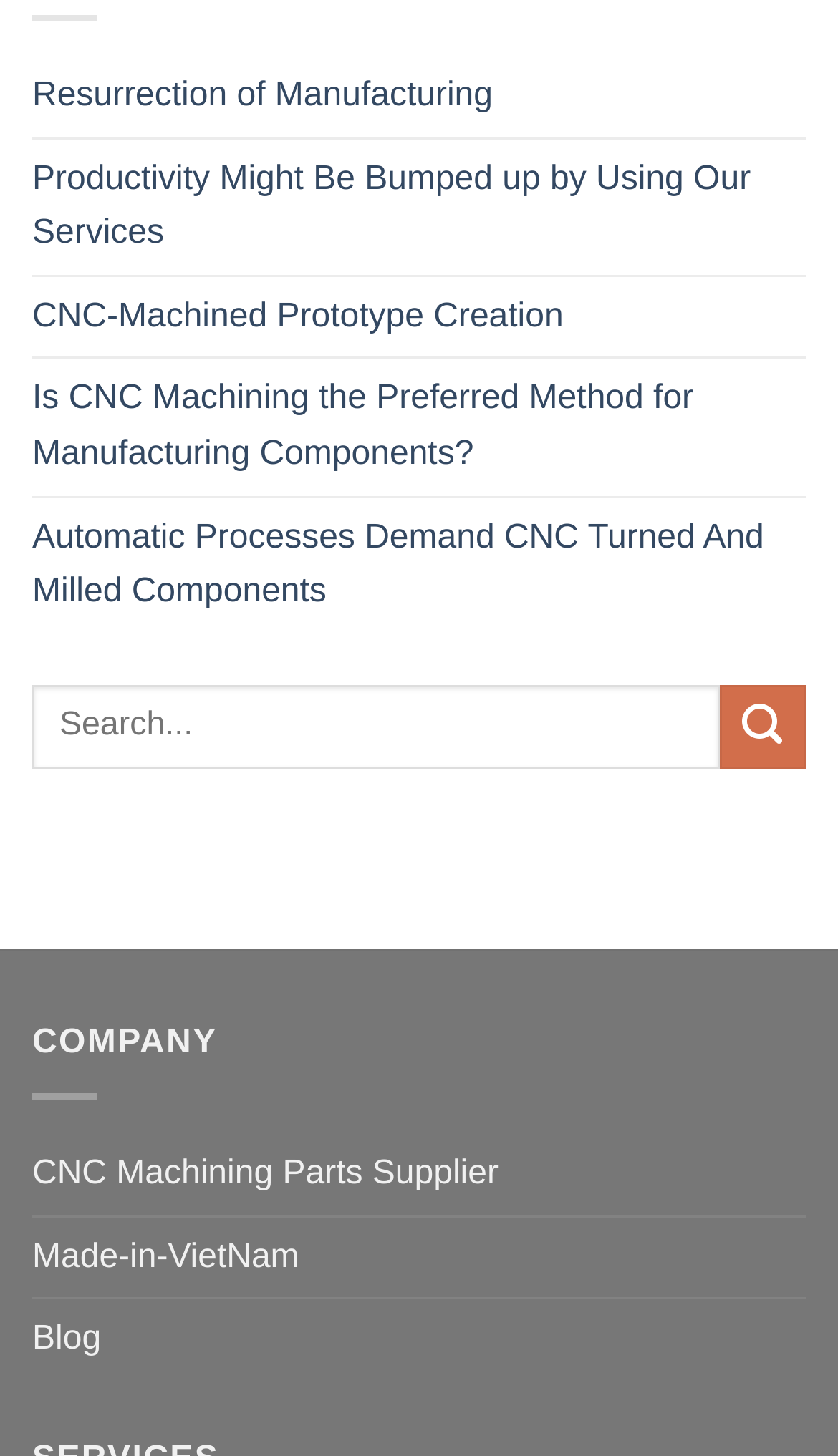Determine the bounding box coordinates of the clickable element to achieve the following action: 'Search for something'. Provide the coordinates as four float values between 0 and 1, formatted as [left, top, right, bottom].

[0.038, 0.47, 0.962, 0.528]